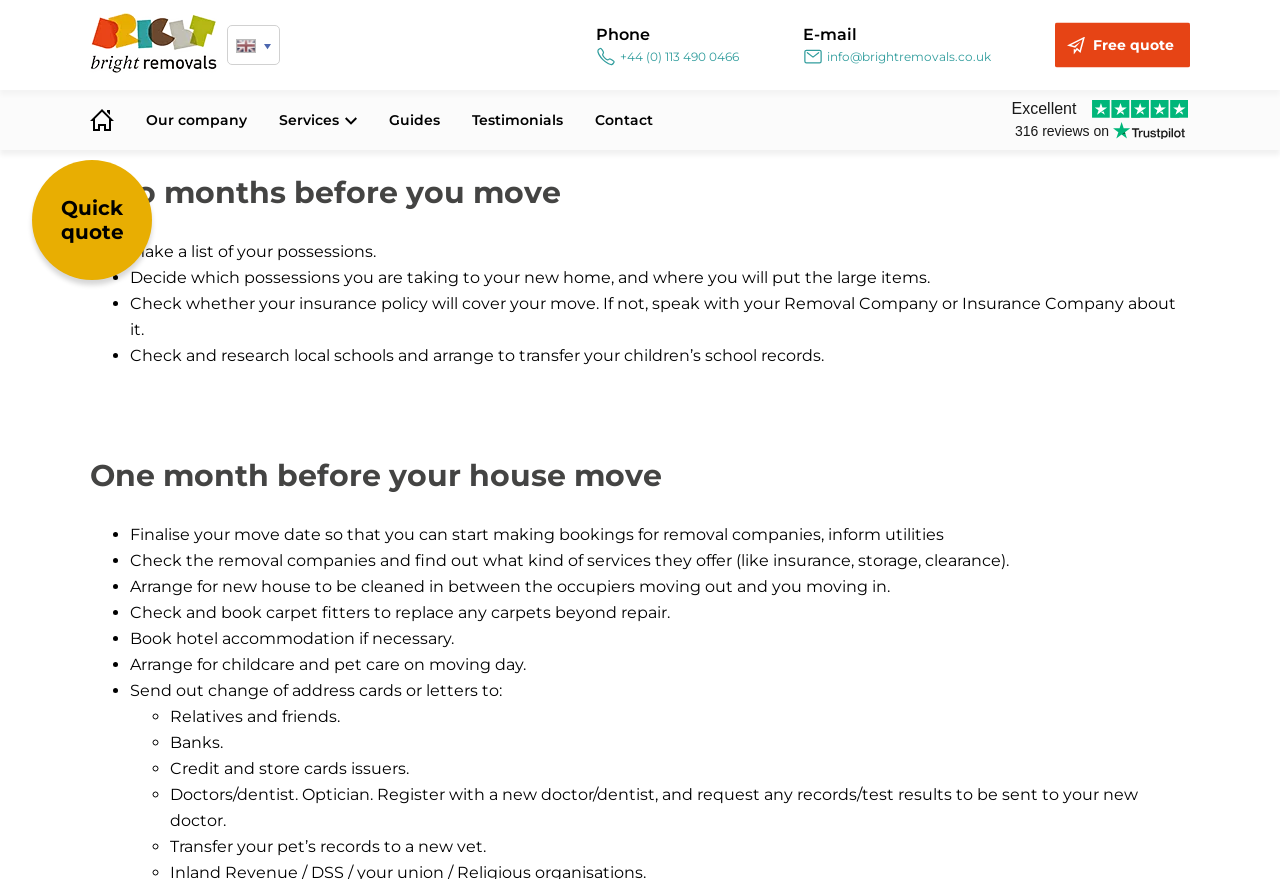Bounding box coordinates are given in the format (top-left x, top-left y, bottom-right x, bottom-right y). All values should be floating point numbers between 0 and 1. Provide the bounding box coordinate for the UI element described as: Testimonials

[0.369, 0.102, 0.44, 0.171]